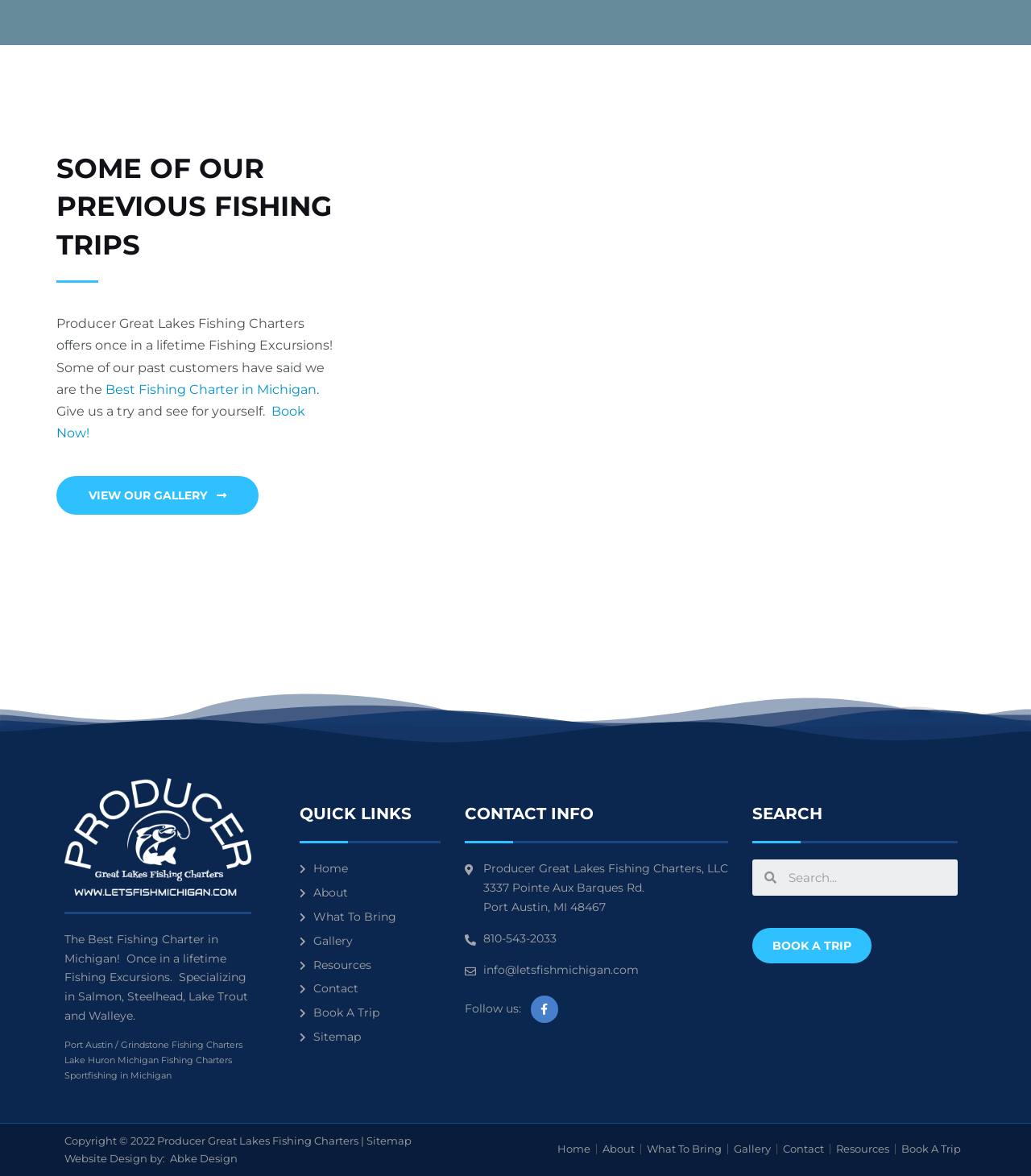Determine the bounding box coordinates for the UI element matching this description: "alt="Lake Huron Michigan Fishing Charters"".

[0.367, 0.134, 0.633, 0.265]